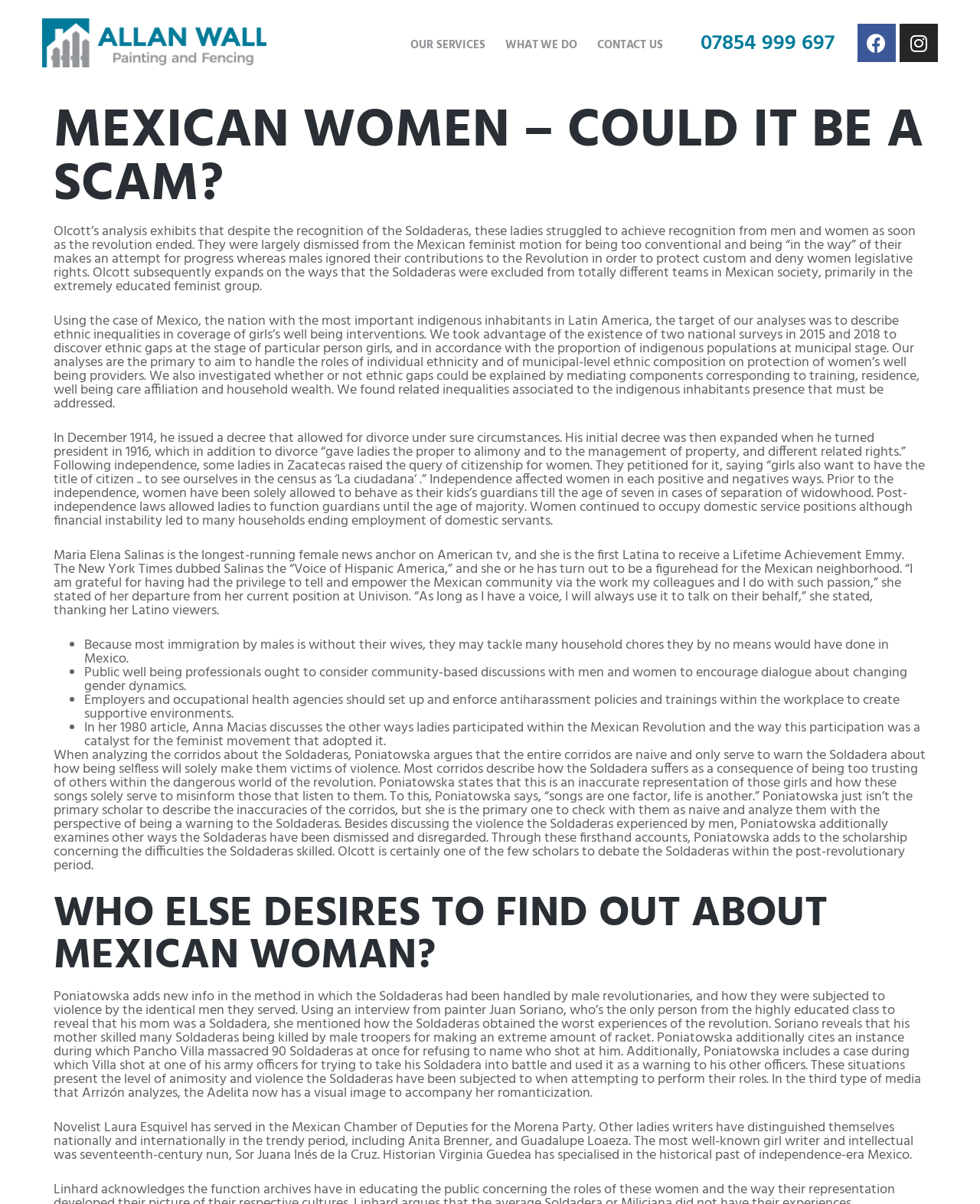Write an exhaustive caption that covers the webpage's main aspects.

The webpage is about Mexican women, with a focus on their roles and experiences during the Mexican Revolution and beyond. At the top of the page, there is a logo image and a navigation menu with links to "OUR SERVICES", "WHAT WE DO", and "CONTACT US". Below the navigation menu, there is a large heading that reads "MEXICAN WOMEN – COULD IT BE A SCAM?".

The main content of the page is divided into several sections, each discussing different aspects of Mexican women's lives. The first section describes the struggles of Soldaderas, female soldiers who fought during the Mexican Revolution, and how they were dismissed and excluded from the Mexican feminist movement. The second section discusses ethnic inequalities in women's health interventions in Mexico, highlighting the need to address these disparities.

The third section provides historical context, explaining how women's rights were affected by Mexico's independence and how they continued to occupy domestic service positions despite economic instability. The fourth section features a prominent Mexican woman, Maria Elena Salinas, who is a renowned news anchor and a figurehead for the Mexican community.

The page also includes a list of bullet points, each discussing a different aspect of gender dynamics and women's empowerment, such as the need for community-based discussions and antiharassment policies in the workplace. Additionally, there are several sections that analyze the representation of Soldaderas in corridos, traditional Mexican songs, and how these songs often misinform and perpetuate negative stereotypes about these women.

Towards the bottom of the page, there is a heading that reads "WHO ELSE DESIRES TO FIND OUT ABOUT MEXICAN WOMAN?", followed by more text discussing the experiences of Soldaderas during the revolution and the post-revolutionary period. The page concludes with a section highlighting the achievements of several prominent Mexican women writers and intellectuals.